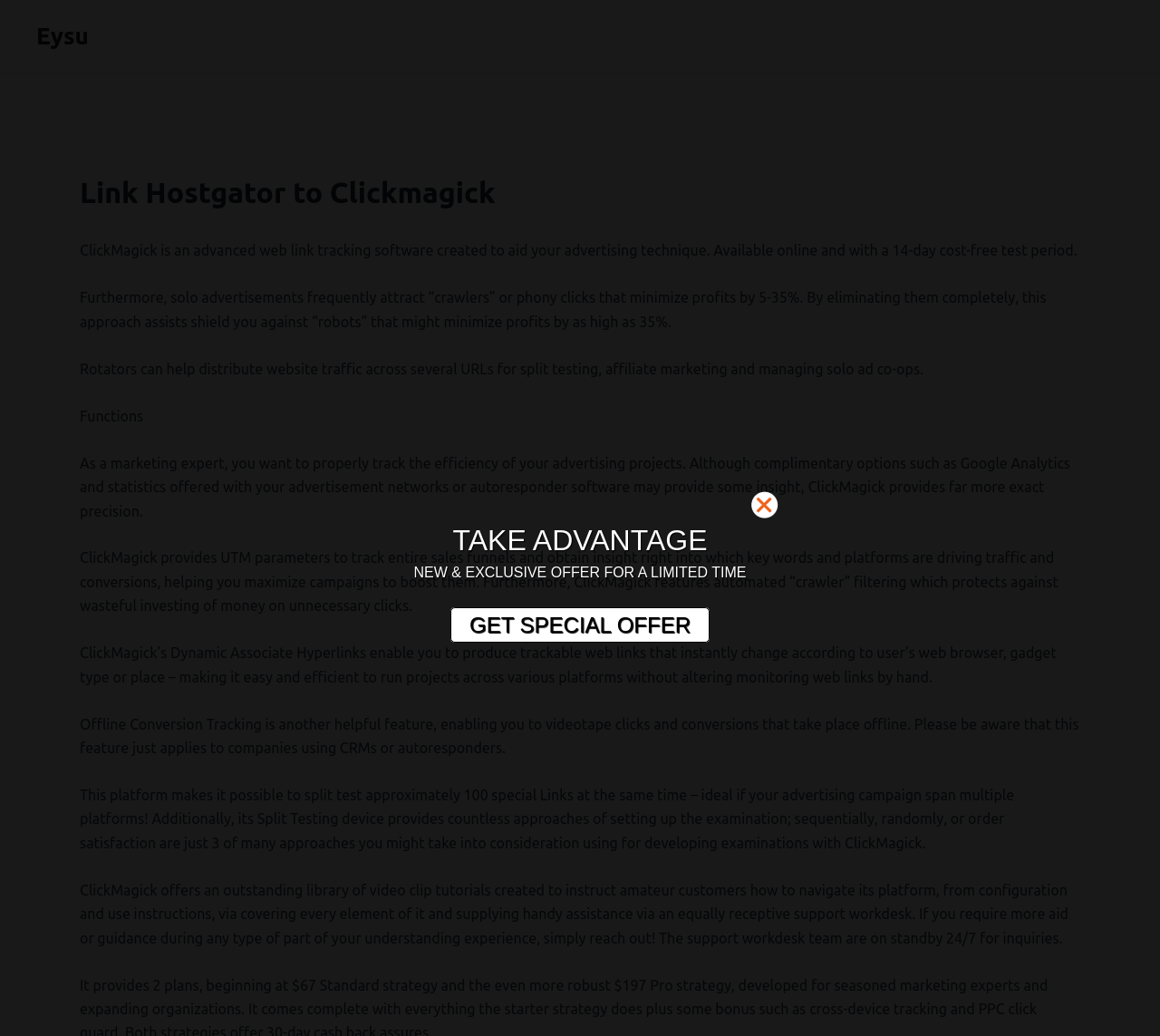Provide a one-word or one-phrase answer to the question:
How many special links can be split tested at the same time?

100